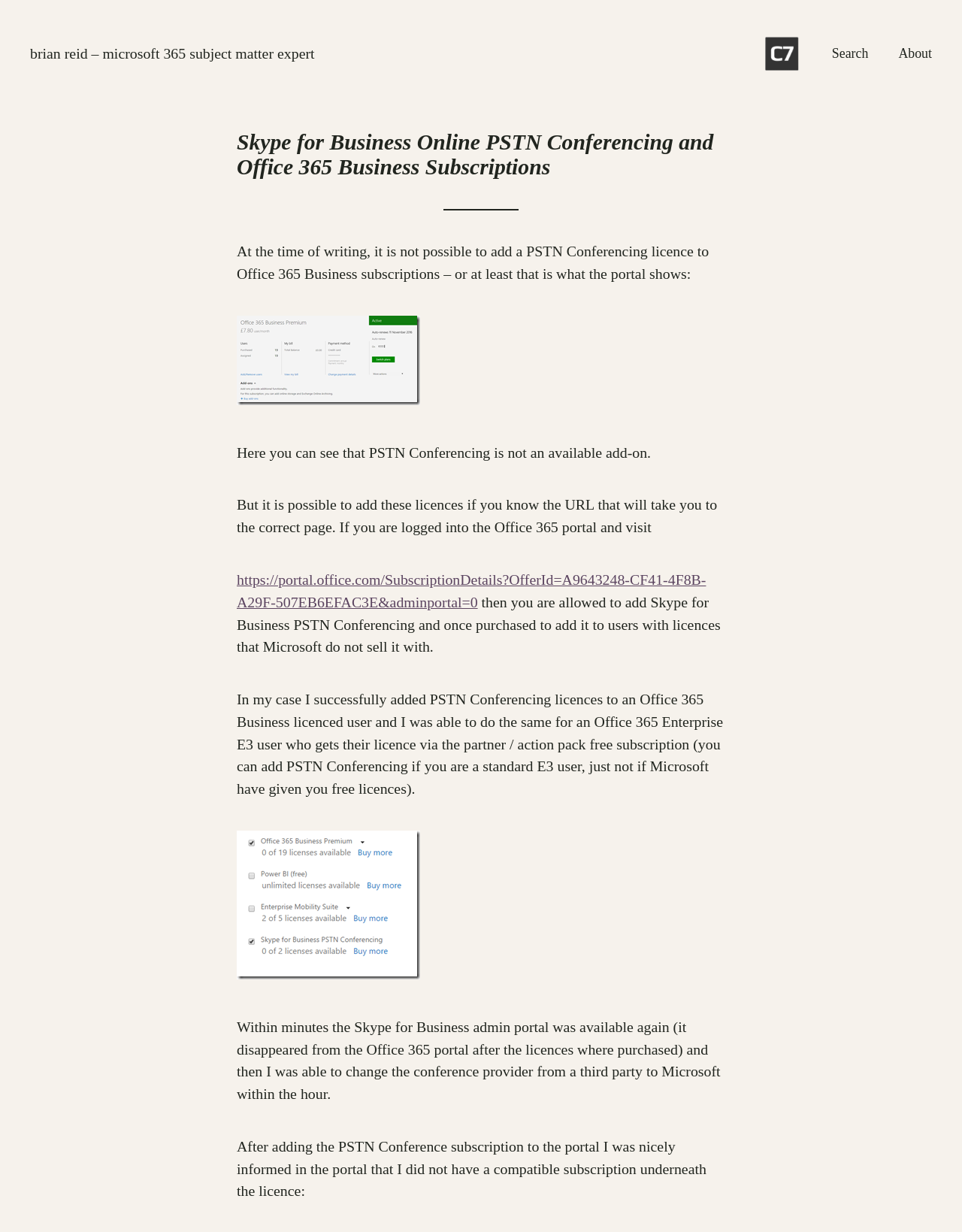What is the author's name?
Use the information from the image to give a detailed answer to the question.

The author's name is mentioned in the link 'brian reid – microsoft 365 subject matter expert' and also in the image 'Brian Reid – Microsoft 365 Subject Matter Expert' which is a part of the navigation 'Header navigation'.